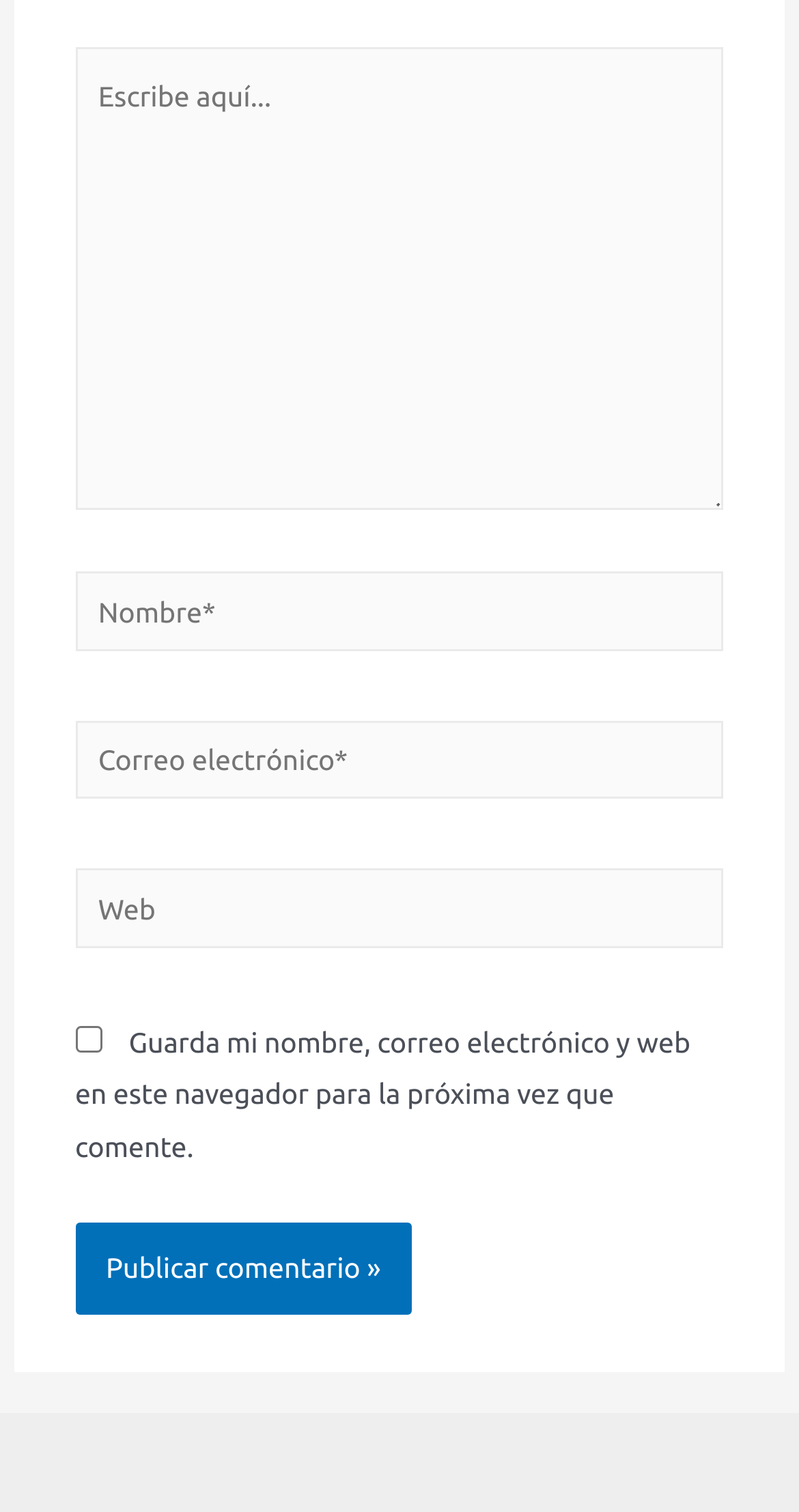Provide the bounding box coordinates for the UI element that is described as: "name="submit" value="Publicar comentario »"".

[0.094, 0.808, 0.515, 0.87]